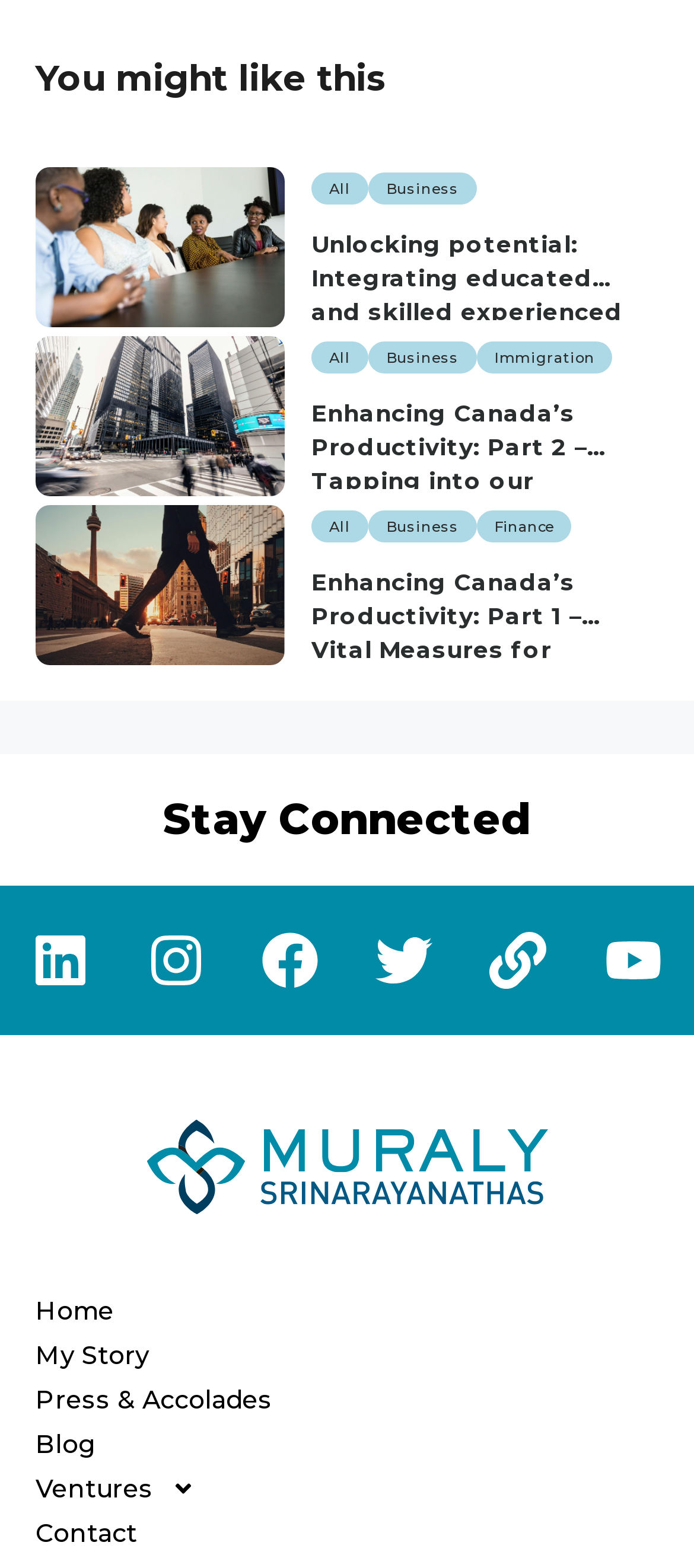Please provide the bounding box coordinates in the format (top-left x, top-left y, bottom-right x, bottom-right y). Remember, all values are floating point numbers between 0 and 1. What is the bounding box coordinate of the region described as: Ventures

[0.051, 0.938, 0.949, 0.96]